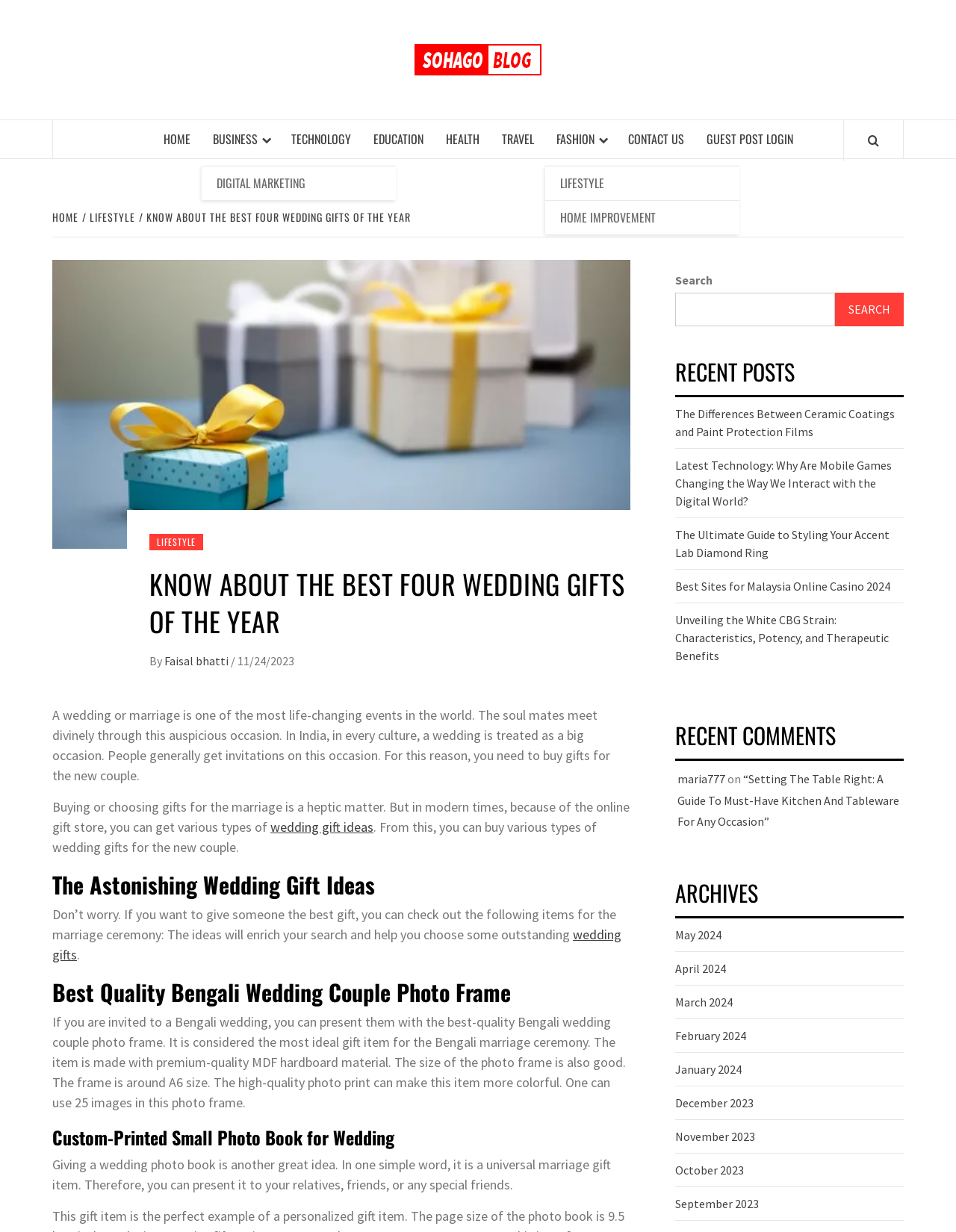Provide a short answer to the following question with just one word or phrase: What is the date of the current article?

11/24/2023